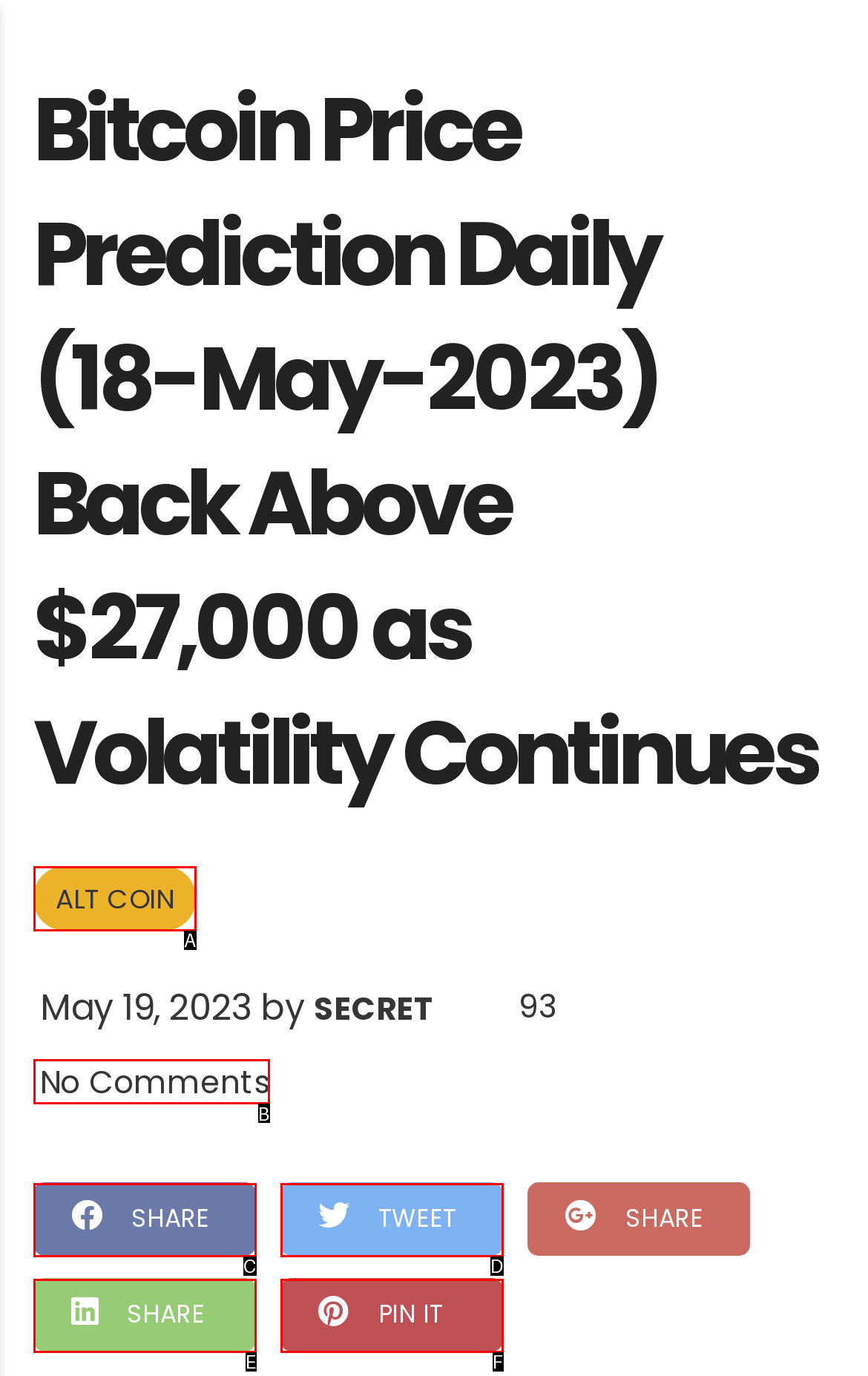Determine which HTML element best suits the description: Alt coin. Reply with the letter of the matching option.

A